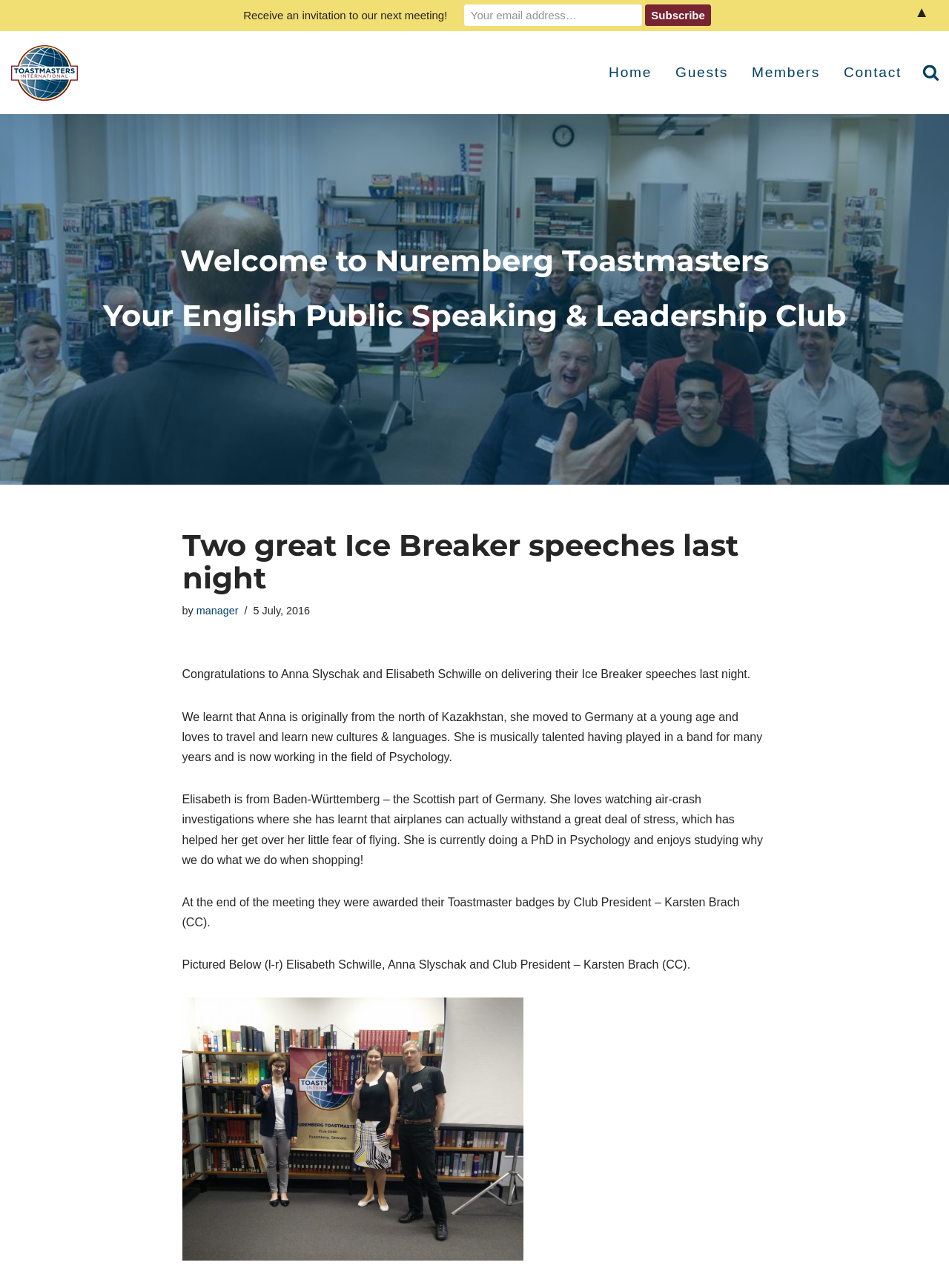Utilize the details in the image to thoroughly answer the following question: How many links are in the primary menu?

The primary menu is represented by the navigation element 'Primary Menu' which has four child link elements: 'Home', 'Guests', 'Members', and 'Contact'.